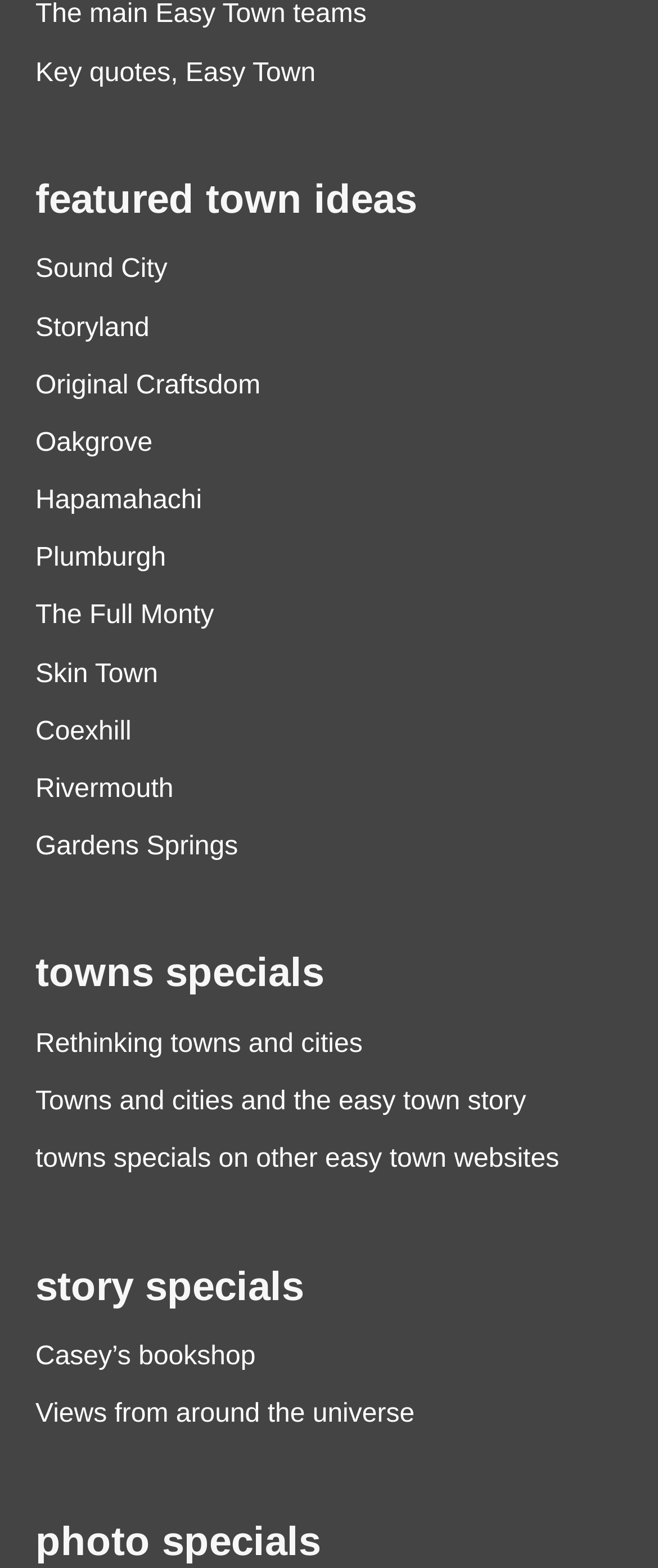Using the description: "Key quotes, Easy Town", identify the bounding box of the corresponding UI element in the screenshot.

[0.054, 0.036, 0.954, 0.057]